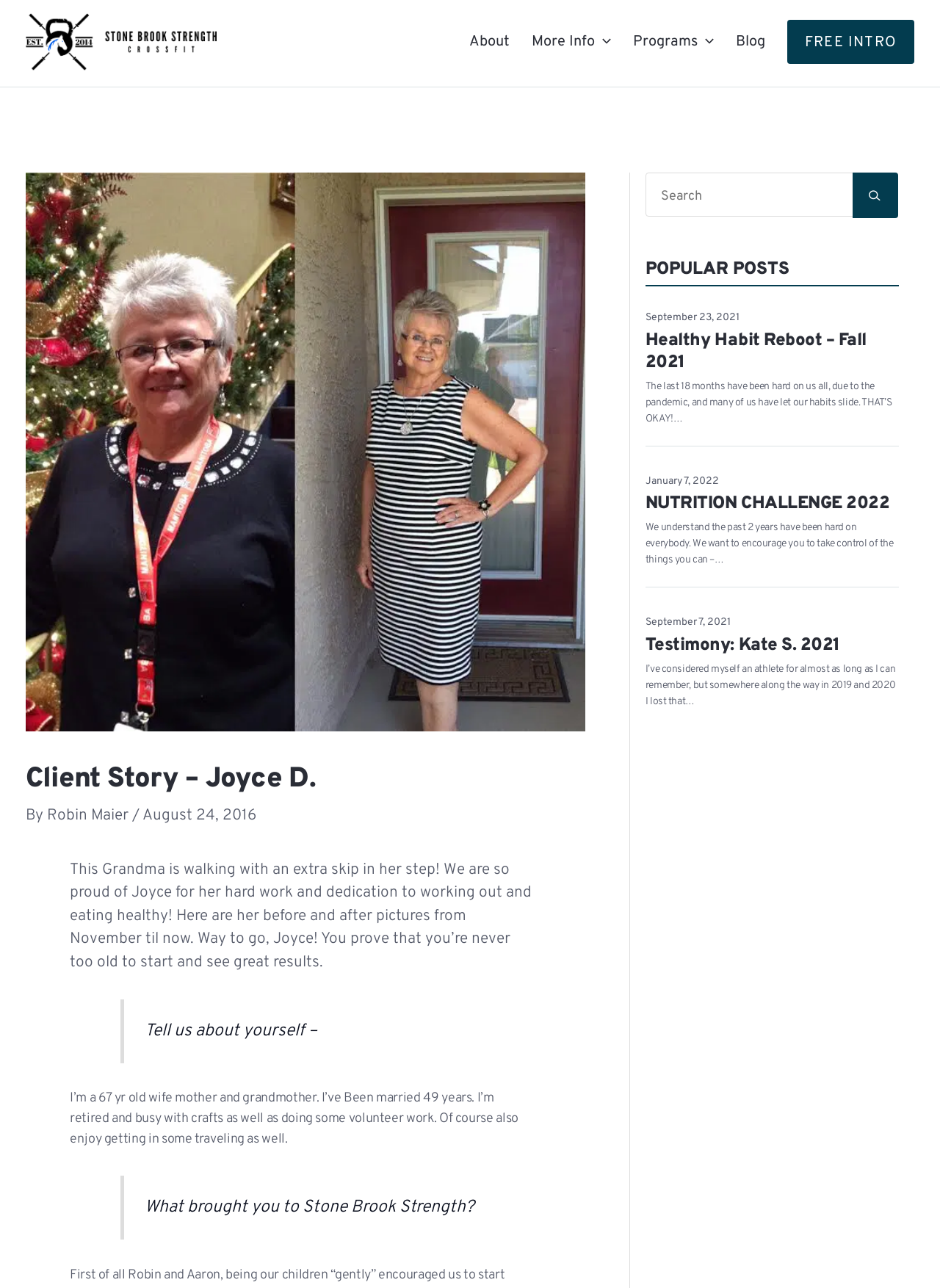Given the webpage screenshot and the description, determine the bounding box coordinates (top-left x, top-left y, bottom-right x, bottom-right y) that define the location of the UI element matching this description: Blog

[0.771, 0.015, 0.826, 0.049]